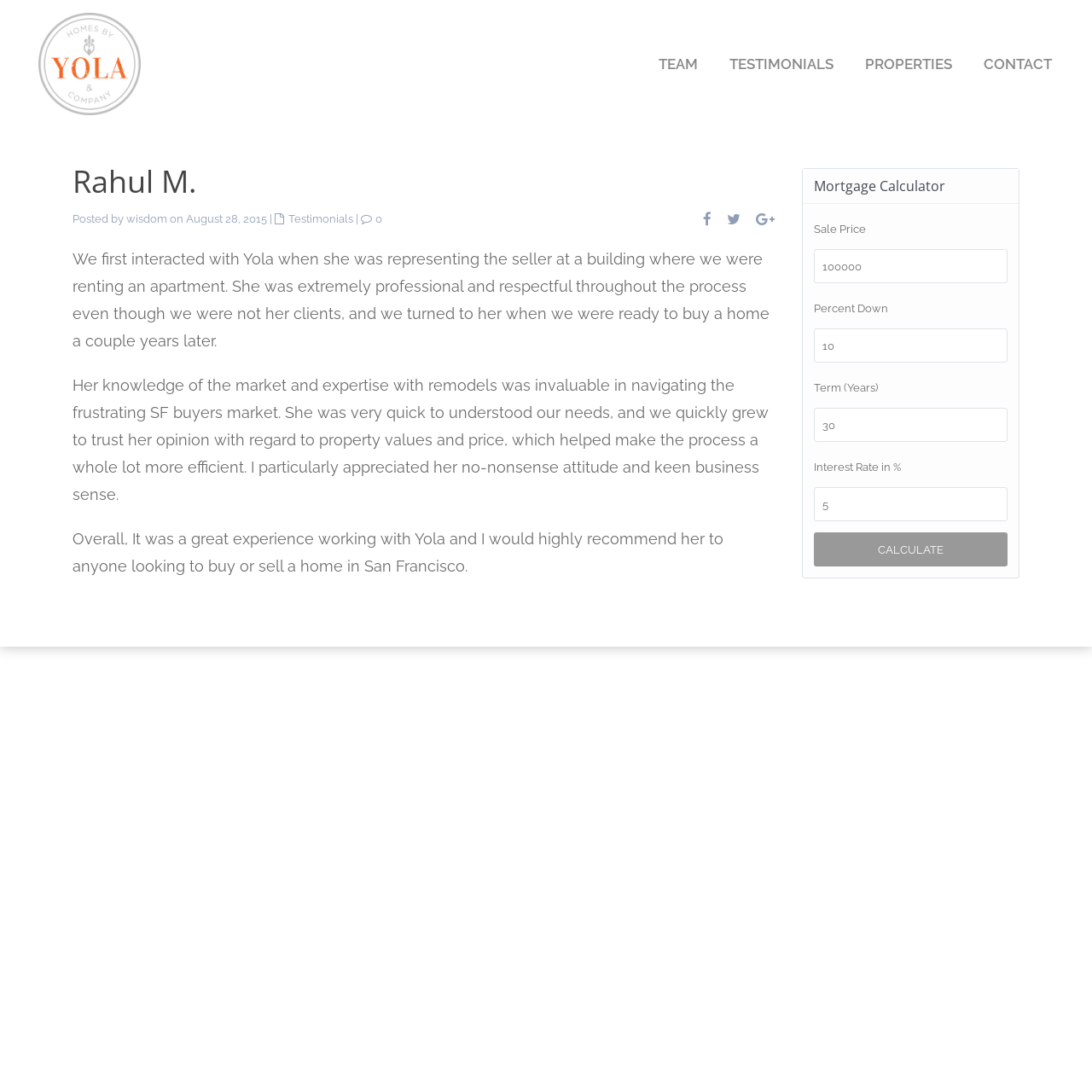What is the name of the person on this webpage?
Please provide a detailed and thorough answer to the question.

The name 'Rahul M.' is mentioned in the heading element on the webpage, which suggests that this webpage is about Rahul M. or belongs to Rahul M.